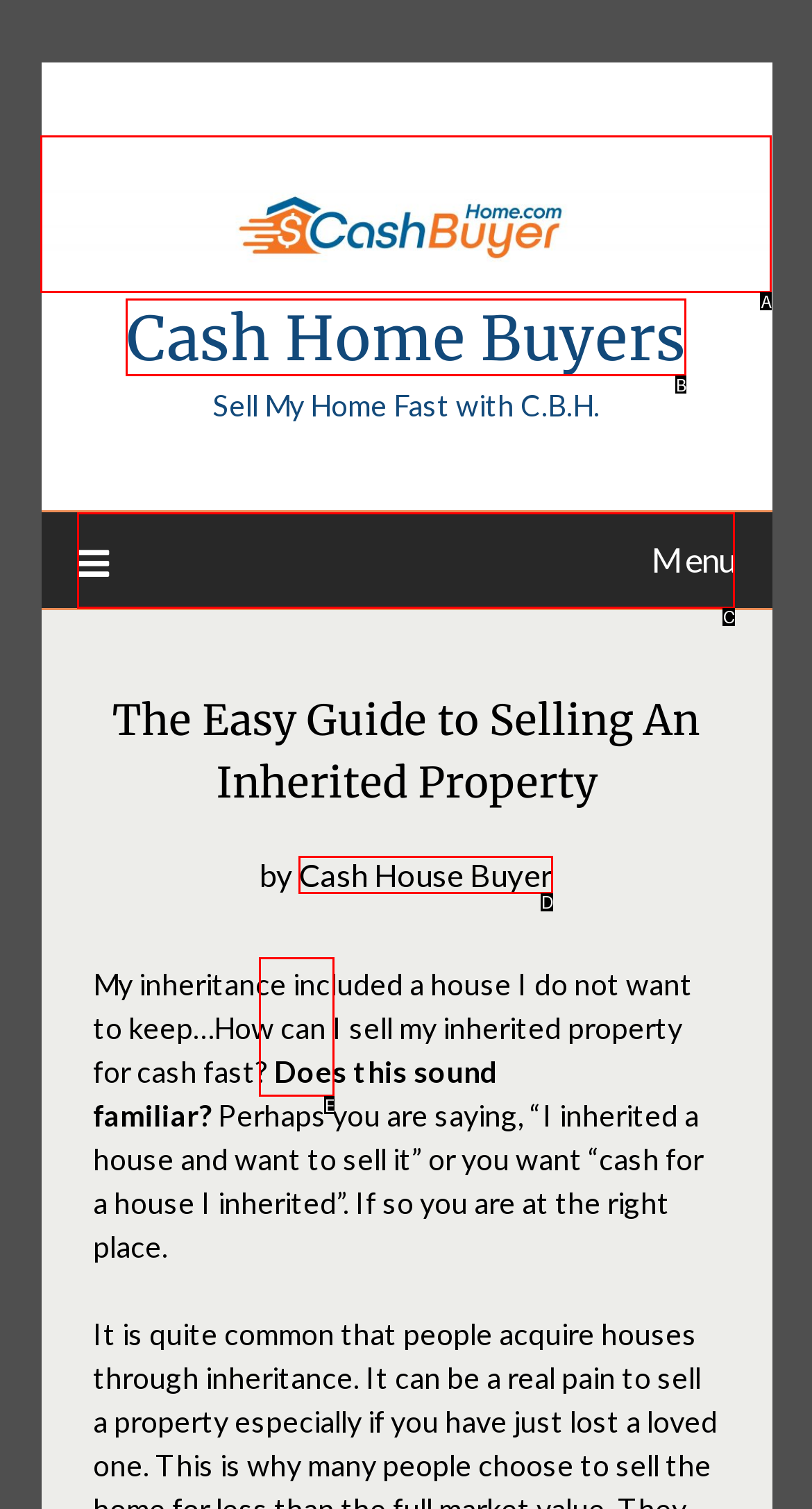From the given options, find the HTML element that fits the description: Menu. Reply with the letter of the chosen element.

C